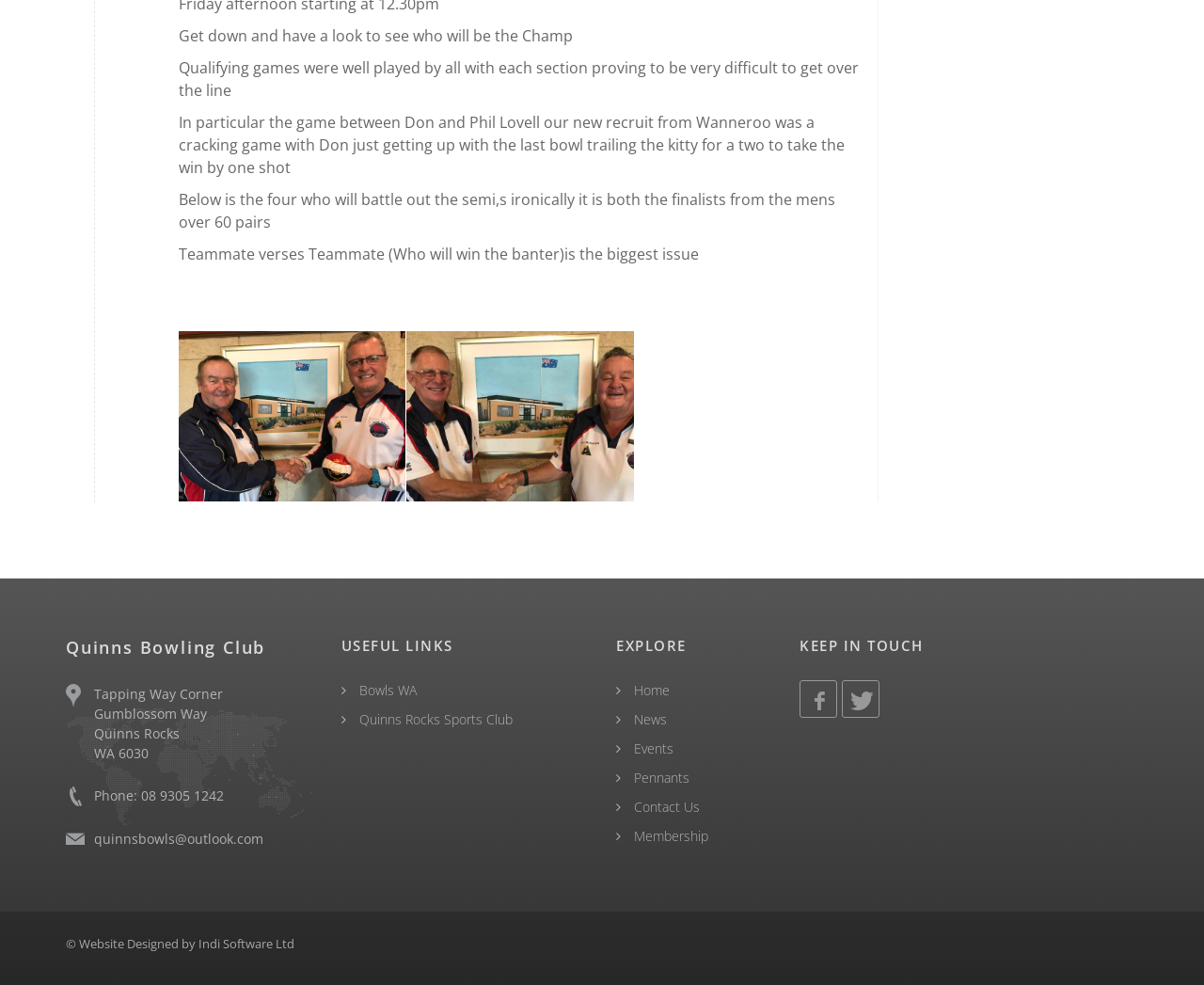What is the purpose of the webpage?
Refer to the image and provide a thorough answer to the question.

The purpose of the webpage can be inferred from the content and structure of the webpage, which provides information about the bowling club, its address, contact details, and useful links, suggesting that the purpose is to inform visitors about the club.